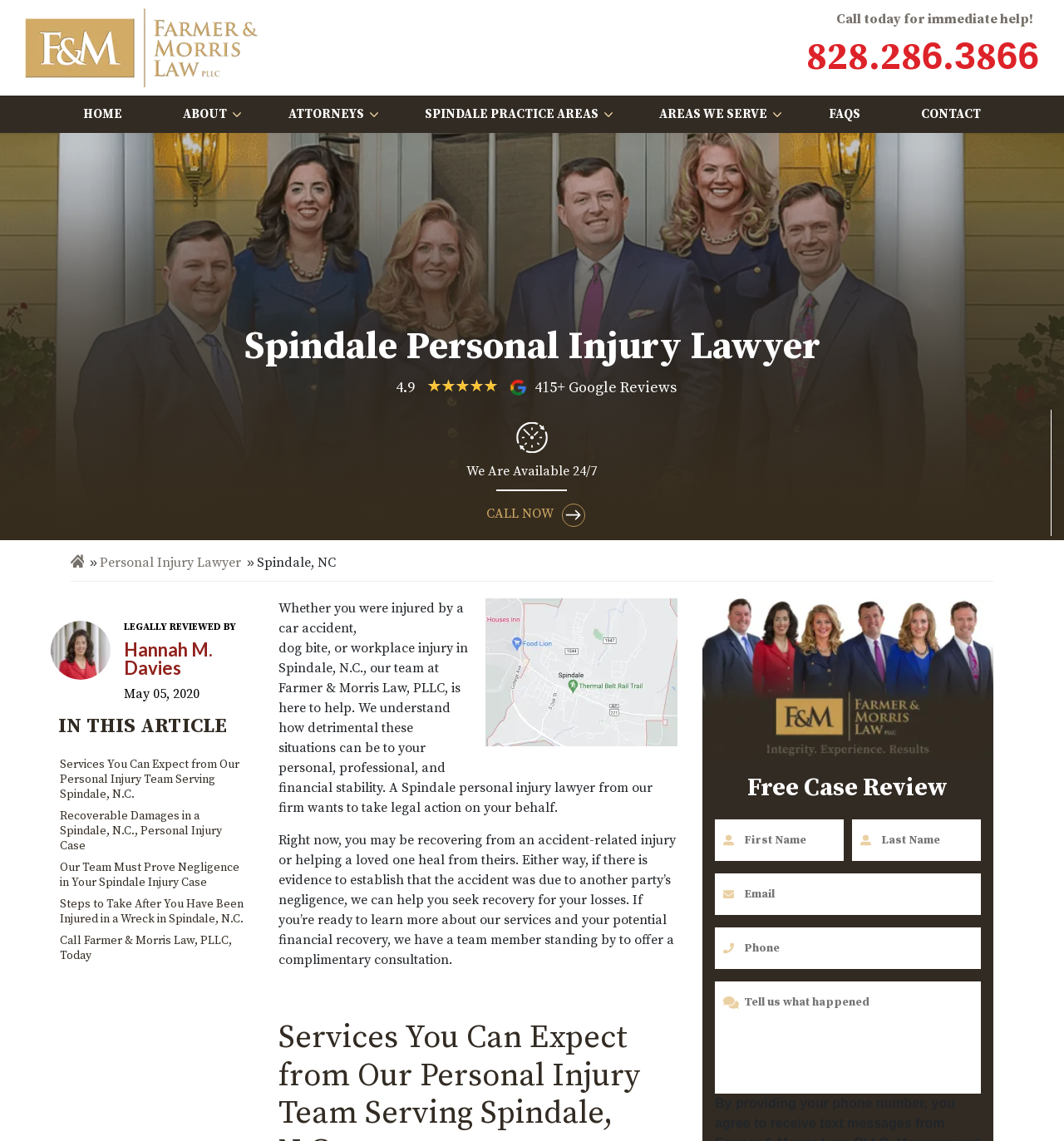What is the rating of the law firm based on Google reviews?
Kindly offer a detailed explanation using the data available in the image.

The rating can be found below the 'Spindale Personal Injury Lawyer' heading, accompanied by five star icons and the text '415+ Google Reviews'.